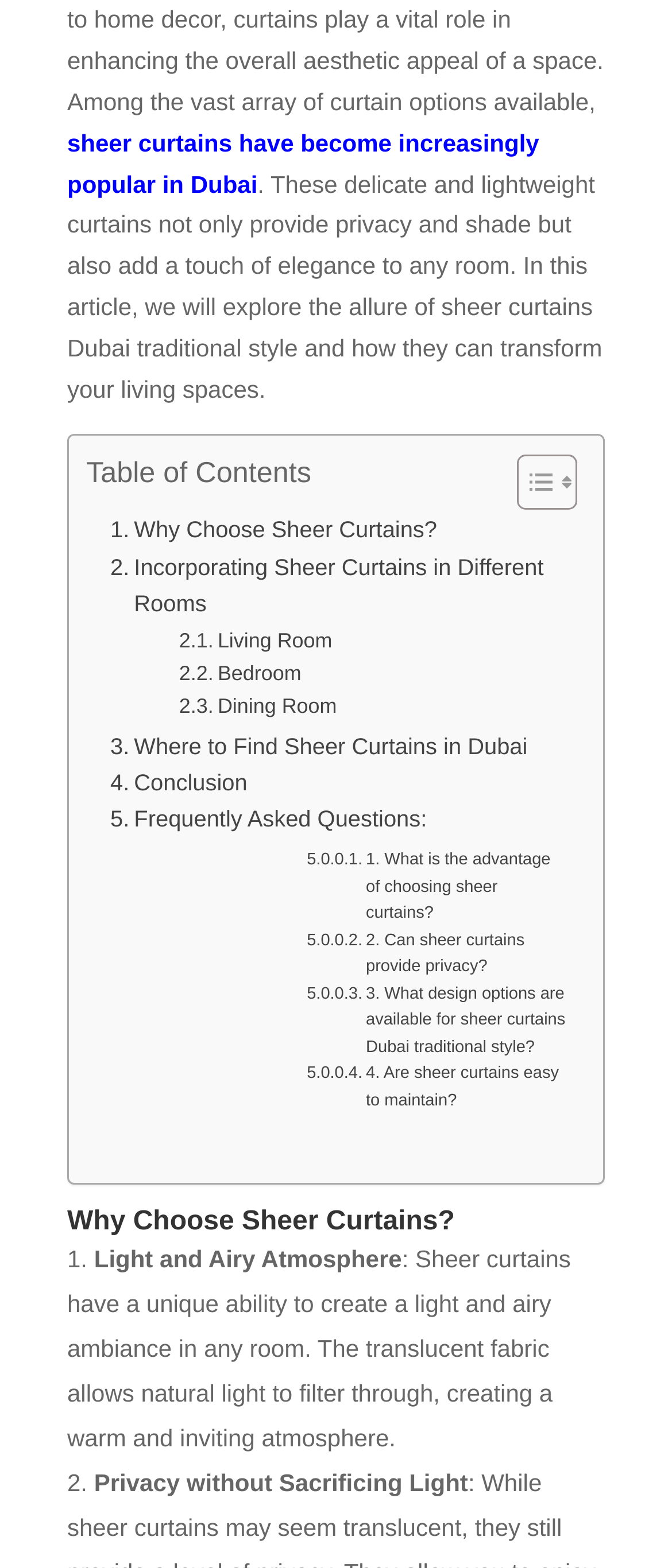Can you specify the bounding box coordinates of the area that needs to be clicked to fulfill the following instruction: "Toggle Table of Content"?

[0.731, 0.289, 0.846, 0.327]